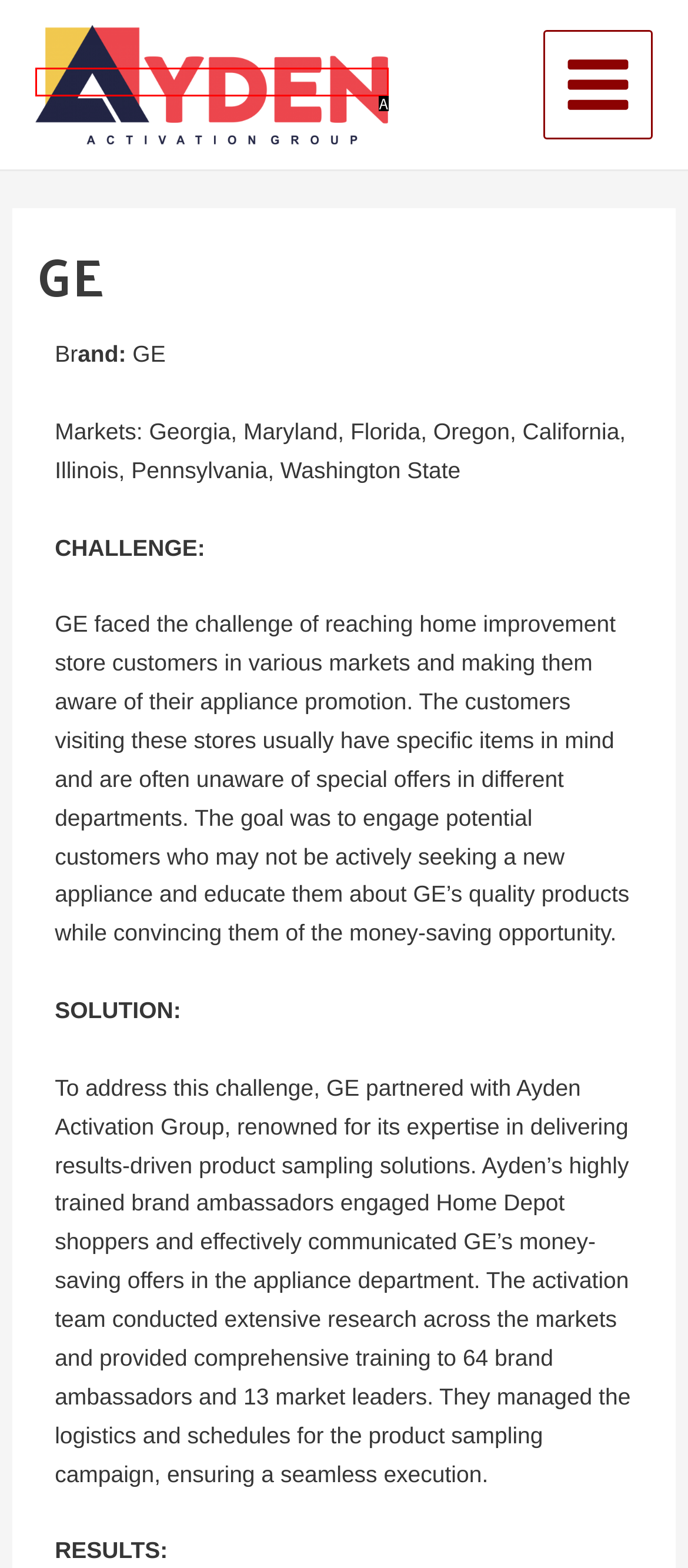Using the description: alt="Ayden Activation Group", find the HTML element that matches it. Answer with the letter of the chosen option.

A